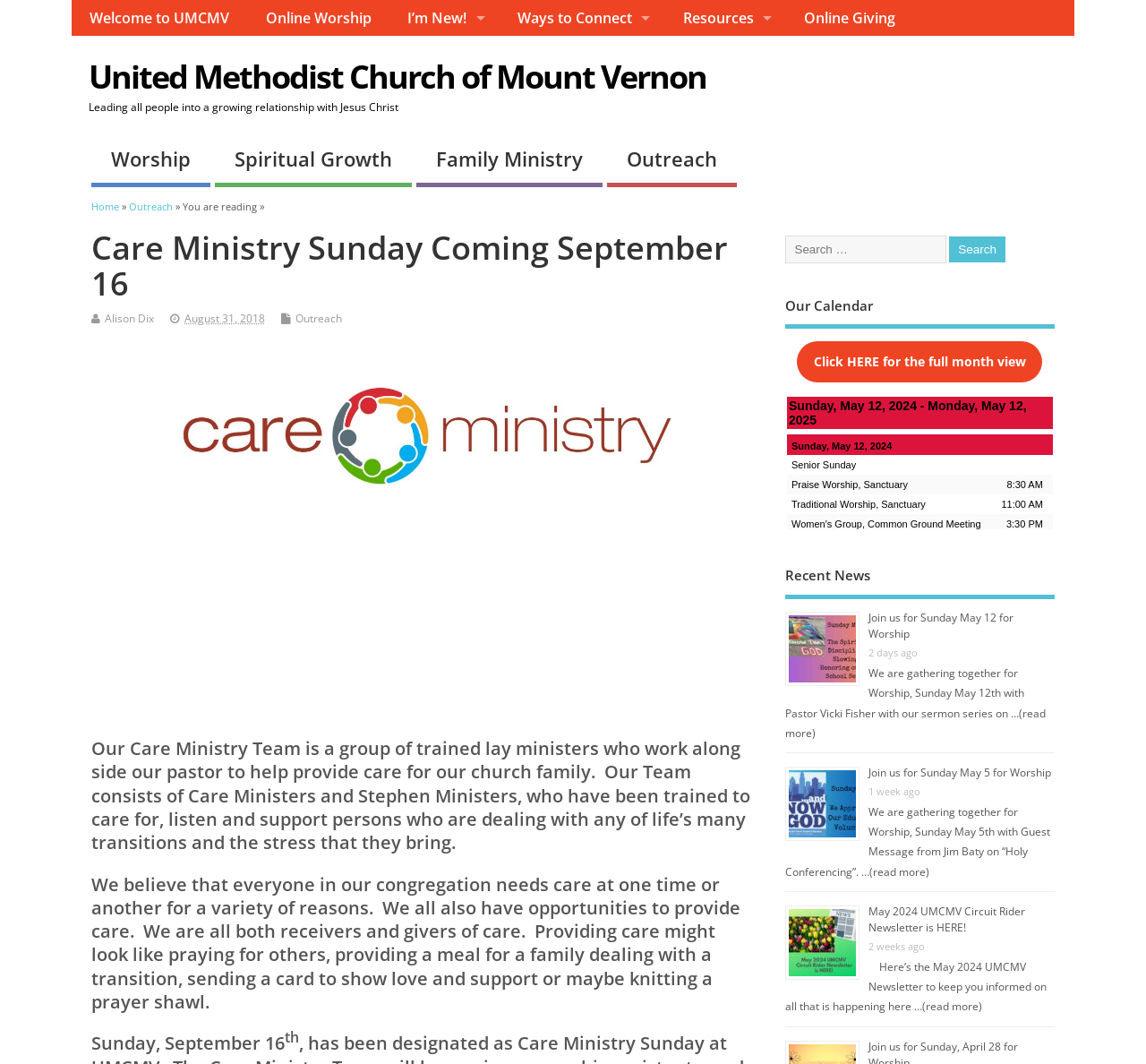What is the name of the church?
Examine the image and give a concise answer in one word or a short phrase.

United Methodist Church of Mount Vernon